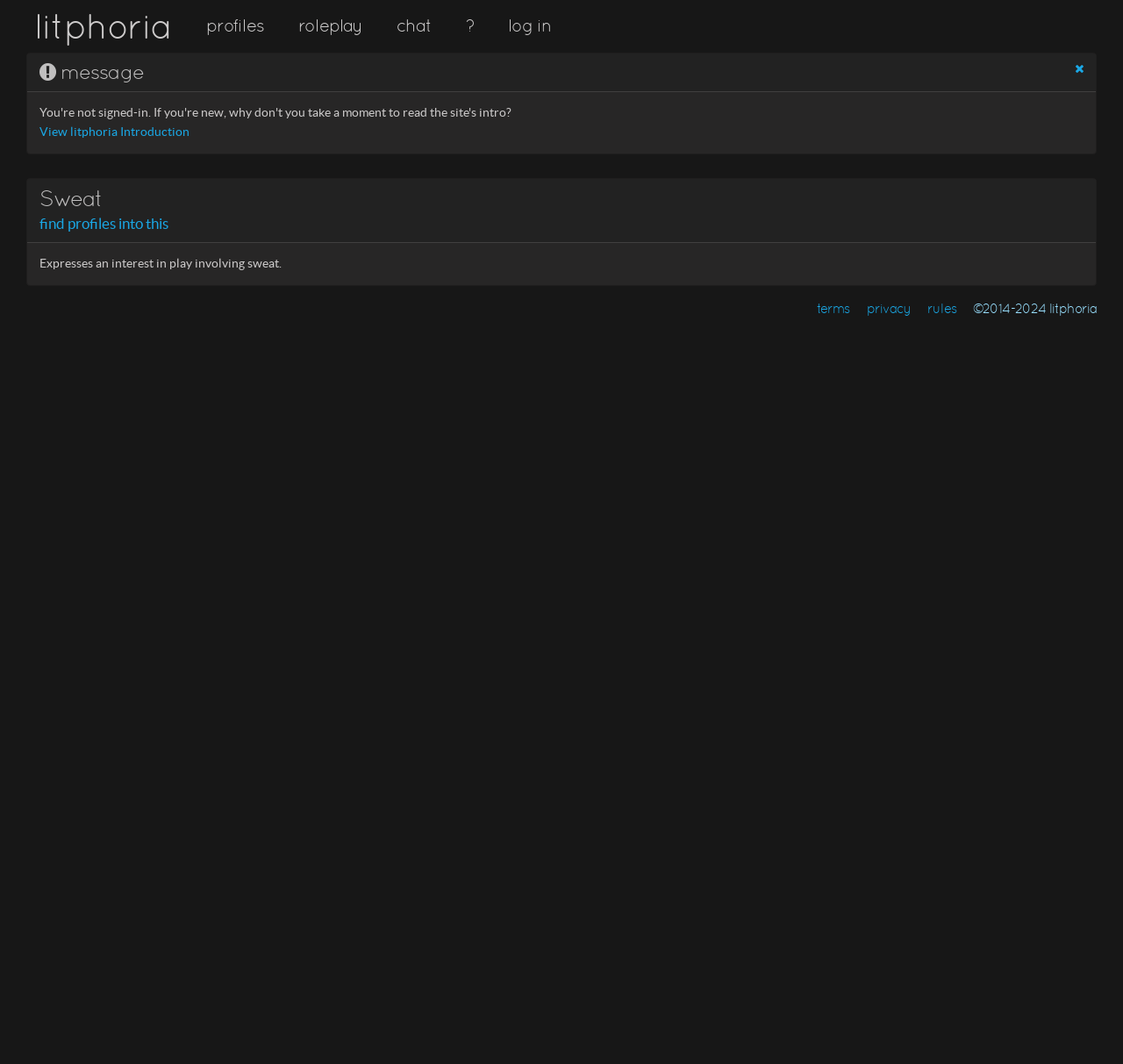Identify the bounding box coordinates of the region I need to click to complete this instruction: "log in to the system".

[0.453, 0.008, 0.49, 0.04]